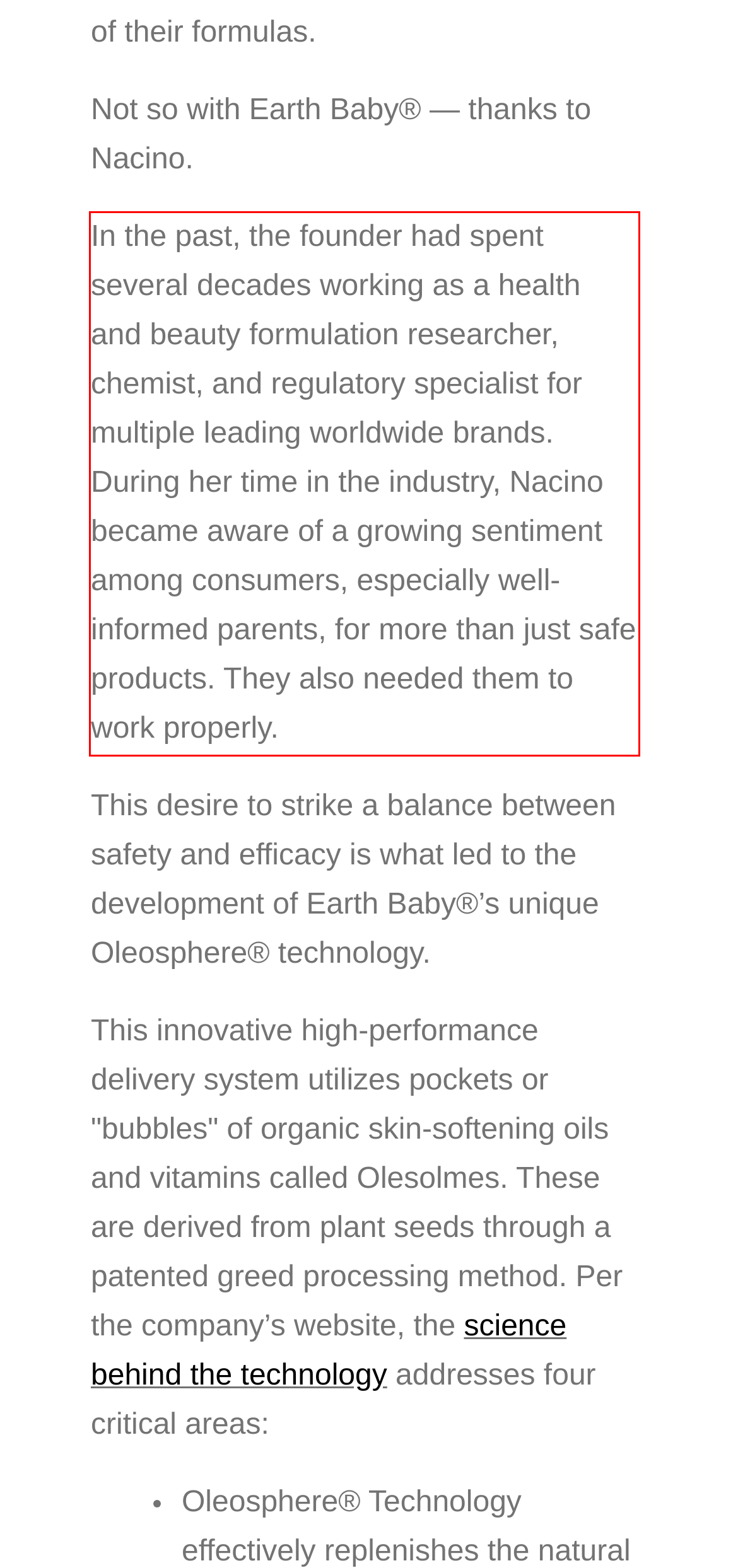In the given screenshot, locate the red bounding box and extract the text content from within it.

In the past, the founder had spent several decades working as a health and beauty formulation researcher, chemist, and regulatory specialist for multiple leading worldwide brands. During her time in the industry, Nacino became aware of a growing sentiment among consumers, especially well-informed parents, for more than just safe products. They also needed them to work properly.